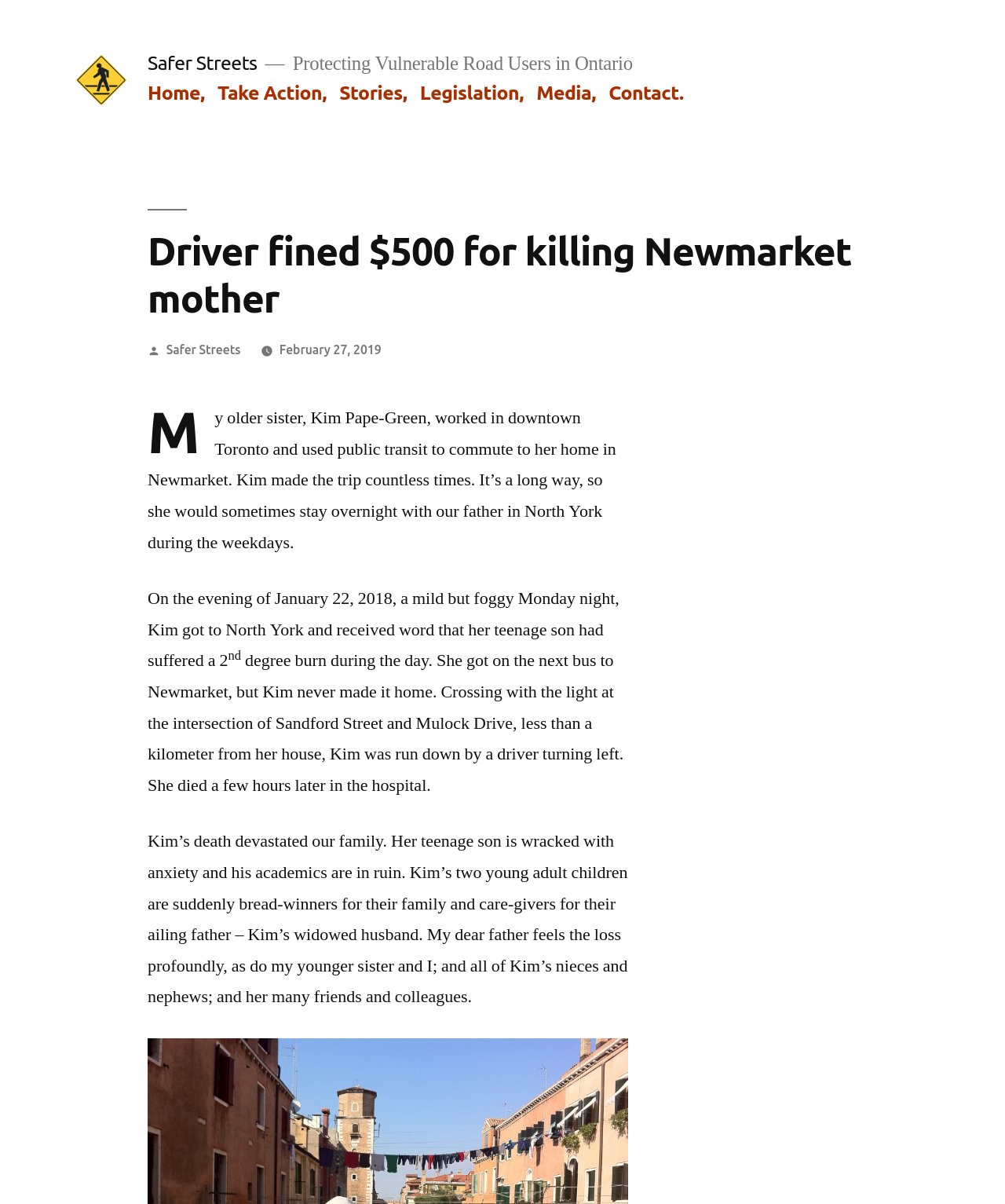Give the bounding box coordinates for the element described as: "Take Action,".

[0.216, 0.068, 0.325, 0.086]